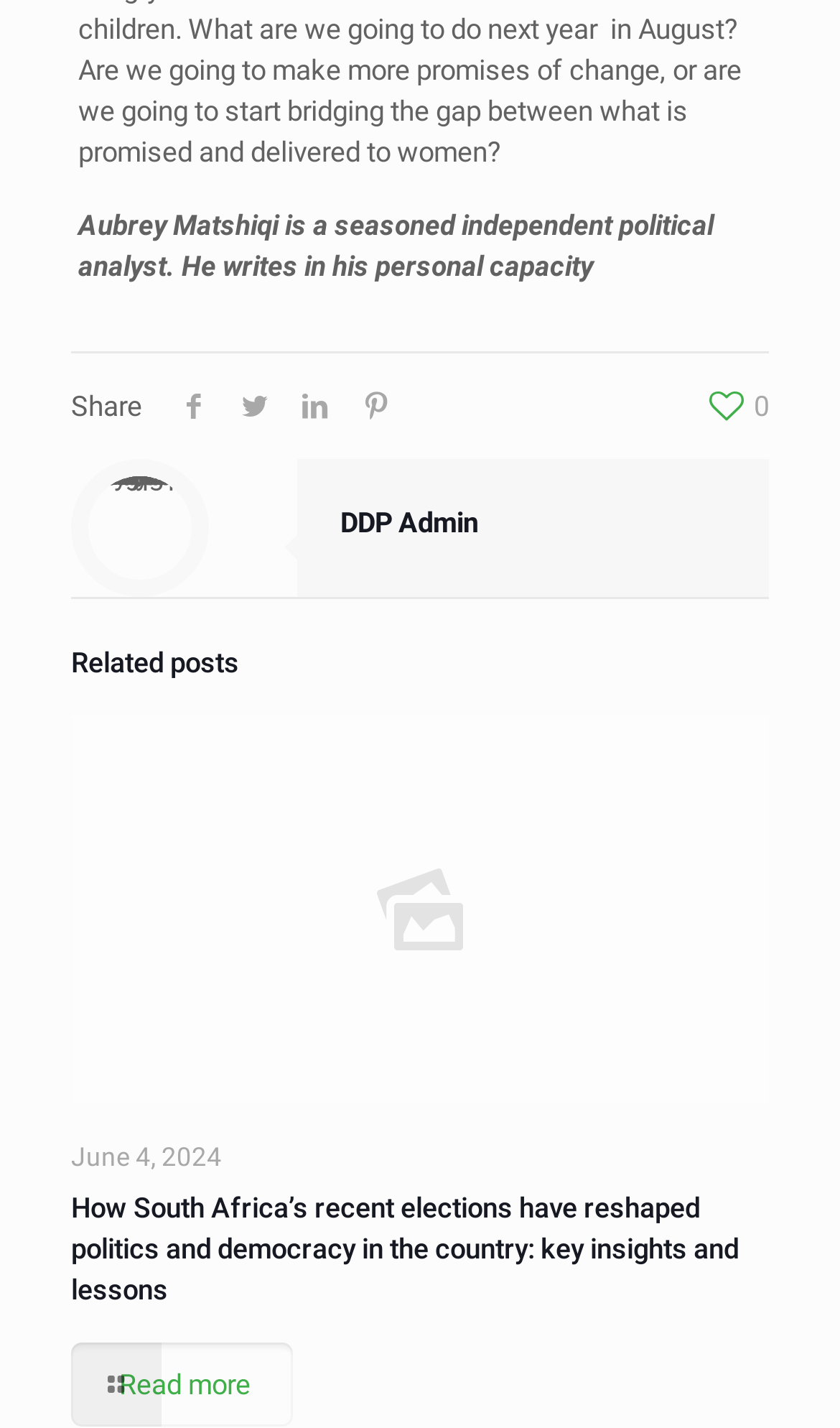What social media platforms are available for sharing?
Please provide a detailed answer to the question.

The presence of Facebook, Twitter, LinkedIn, and Pinterest icons, each with a corresponding link element, indicates that these social media platforms are available for sharing.